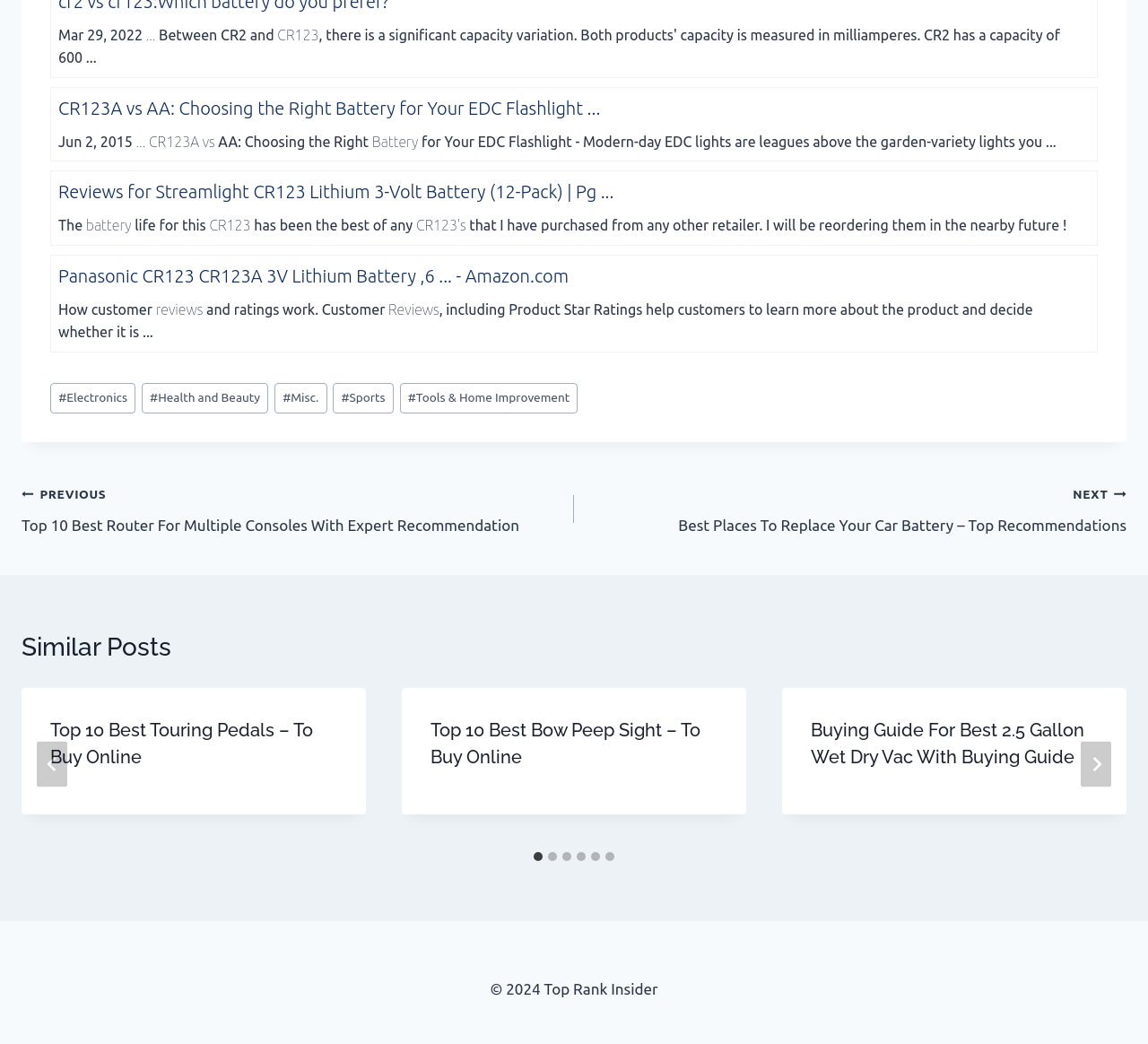Please determine the bounding box coordinates of the section I need to click to accomplish this instruction: "Select the 'Electronics' tag".

[0.044, 0.367, 0.118, 0.396]